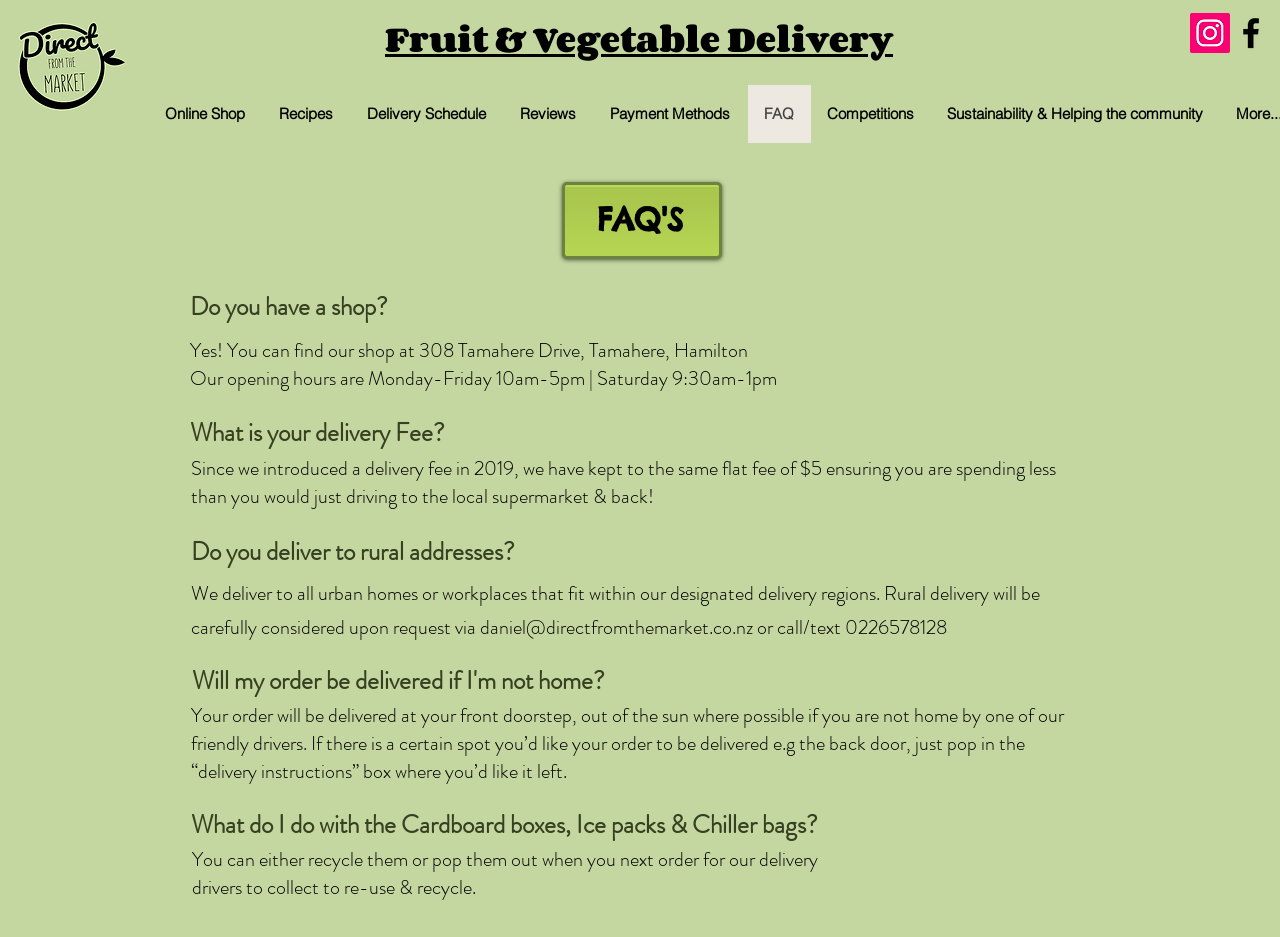Please give a one-word or short phrase response to the following question: 
What are the shop's opening hours?

Monday-Friday 10am-5pm, Saturday 9:30am-1pm